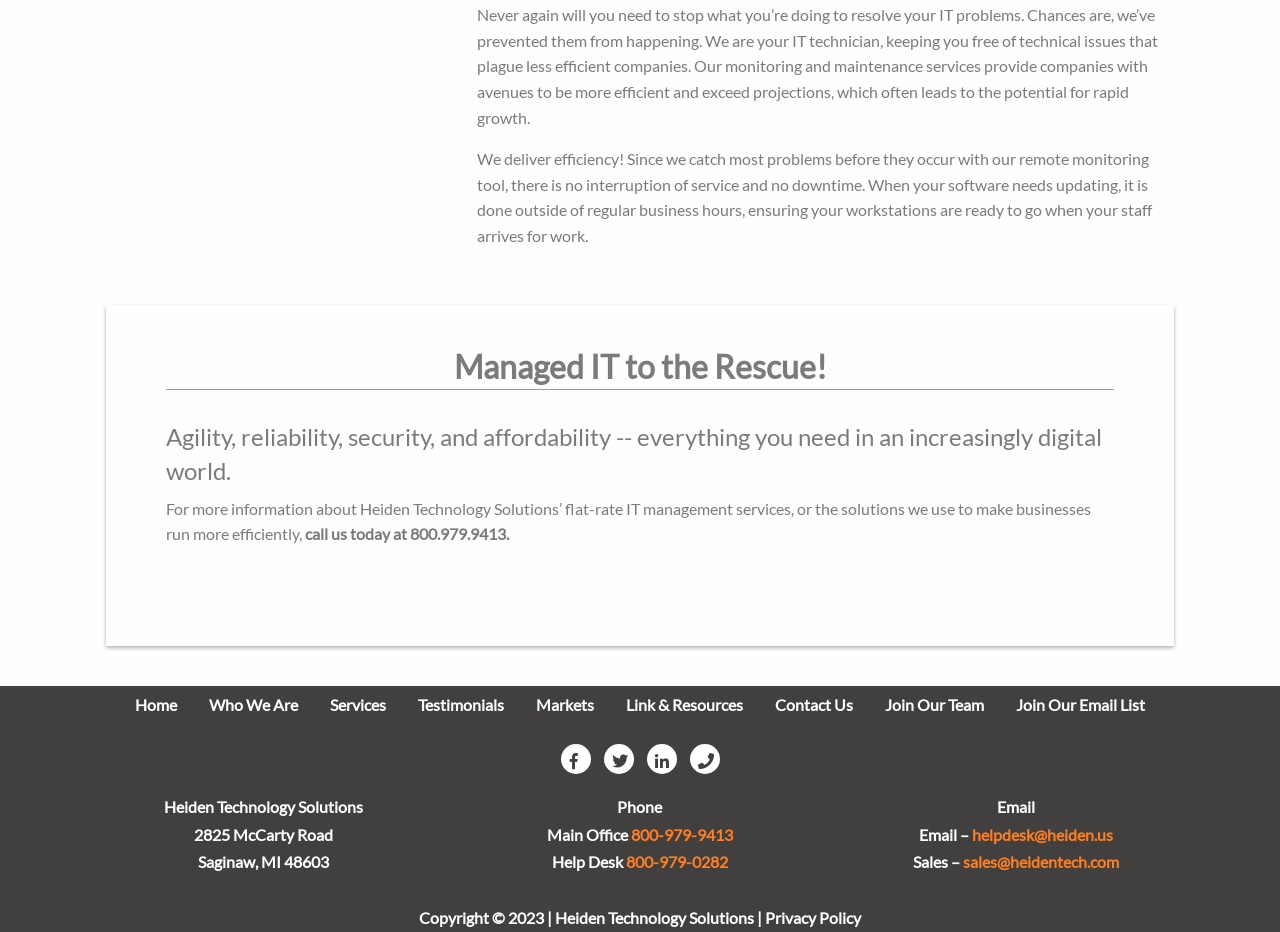What is the company's email address for sales?
Please provide a single word or phrase in response based on the screenshot.

sales@heidentech.com